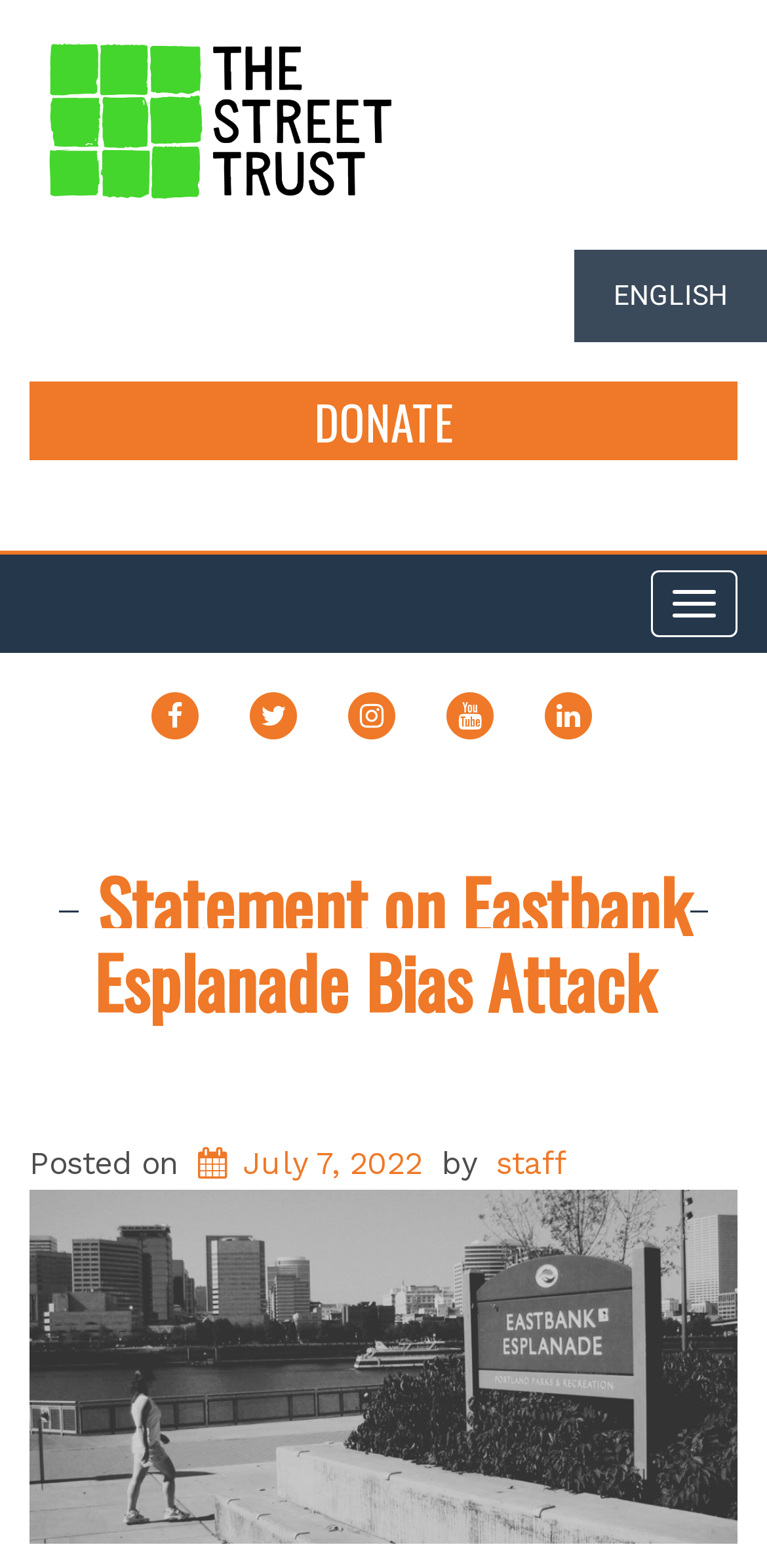Analyze the image and deliver a detailed answer to the question: What is the topic of the statement on the page?

The topic of the statement on the page can be determined by looking at the heading 'Statement on Eastbank Esplanade Bias Attack', which suggests that the statement is related to a bias attack that occurred on the Eastbank Esplanade.